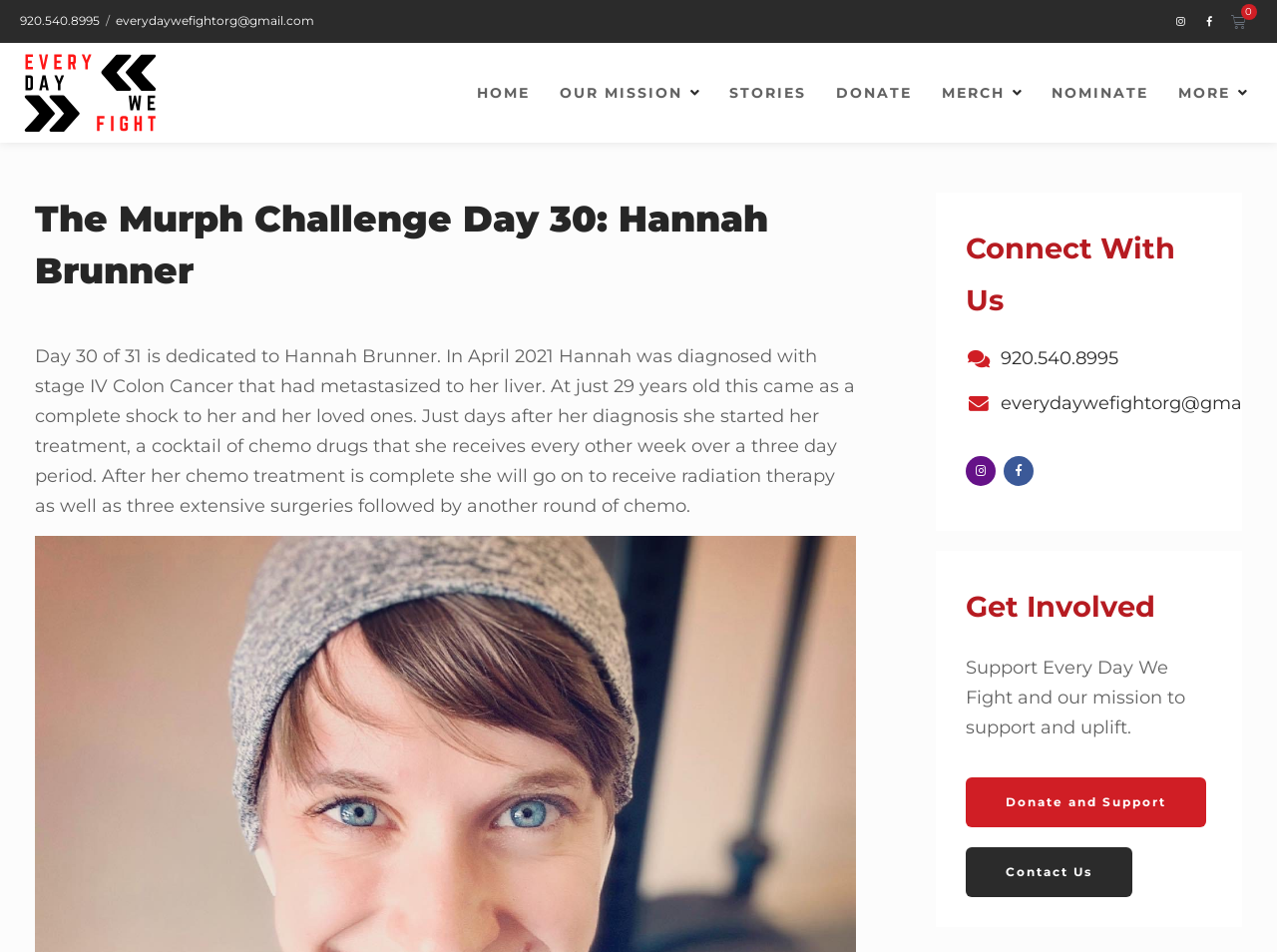Find the bounding box coordinates of the element's region that should be clicked in order to follow the given instruction: "Send an email". The coordinates should consist of four float numbers between 0 and 1, i.e., [left, top, right, bottom].

[0.091, 0.014, 0.246, 0.029]